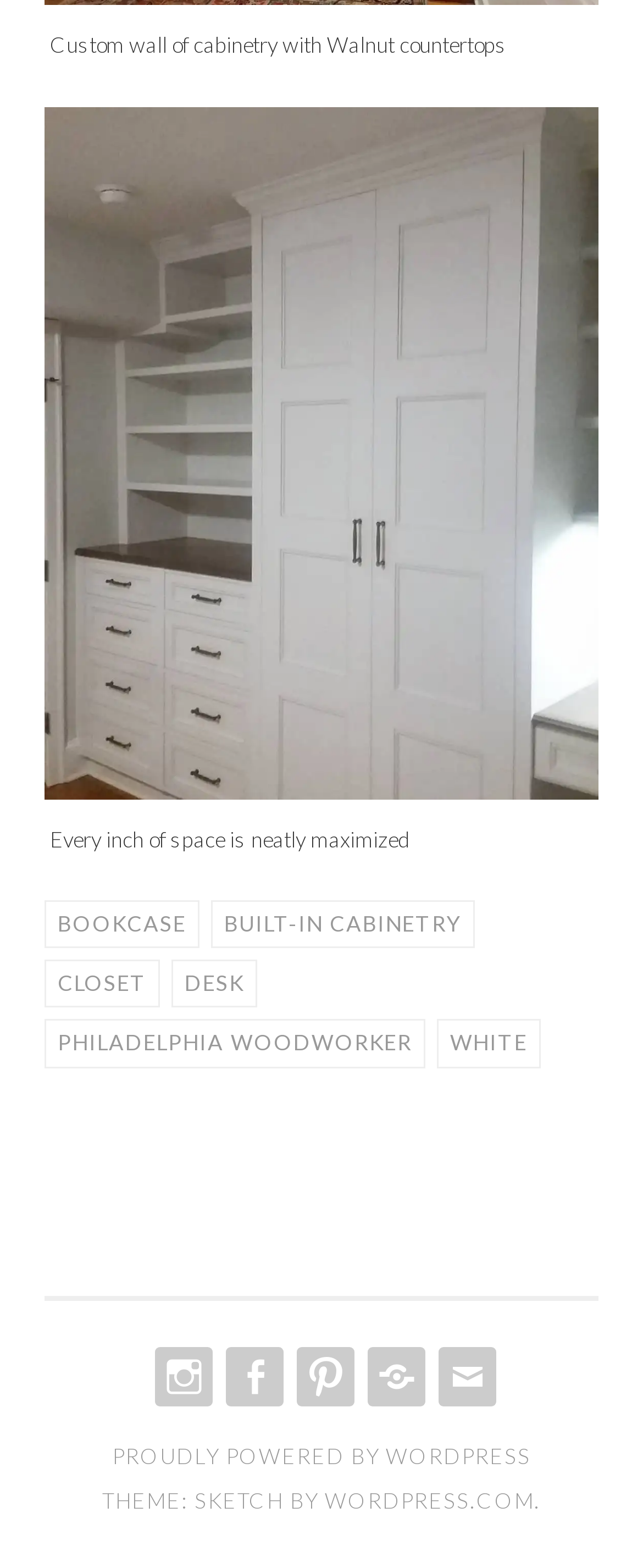Determine the bounding box coordinates of the clickable element necessary to fulfill the instruction: "Explore built-in cabinetry options". Provide the coordinates as four float numbers within the 0 to 1 range, i.e., [left, top, right, bottom].

[0.328, 0.574, 0.738, 0.605]